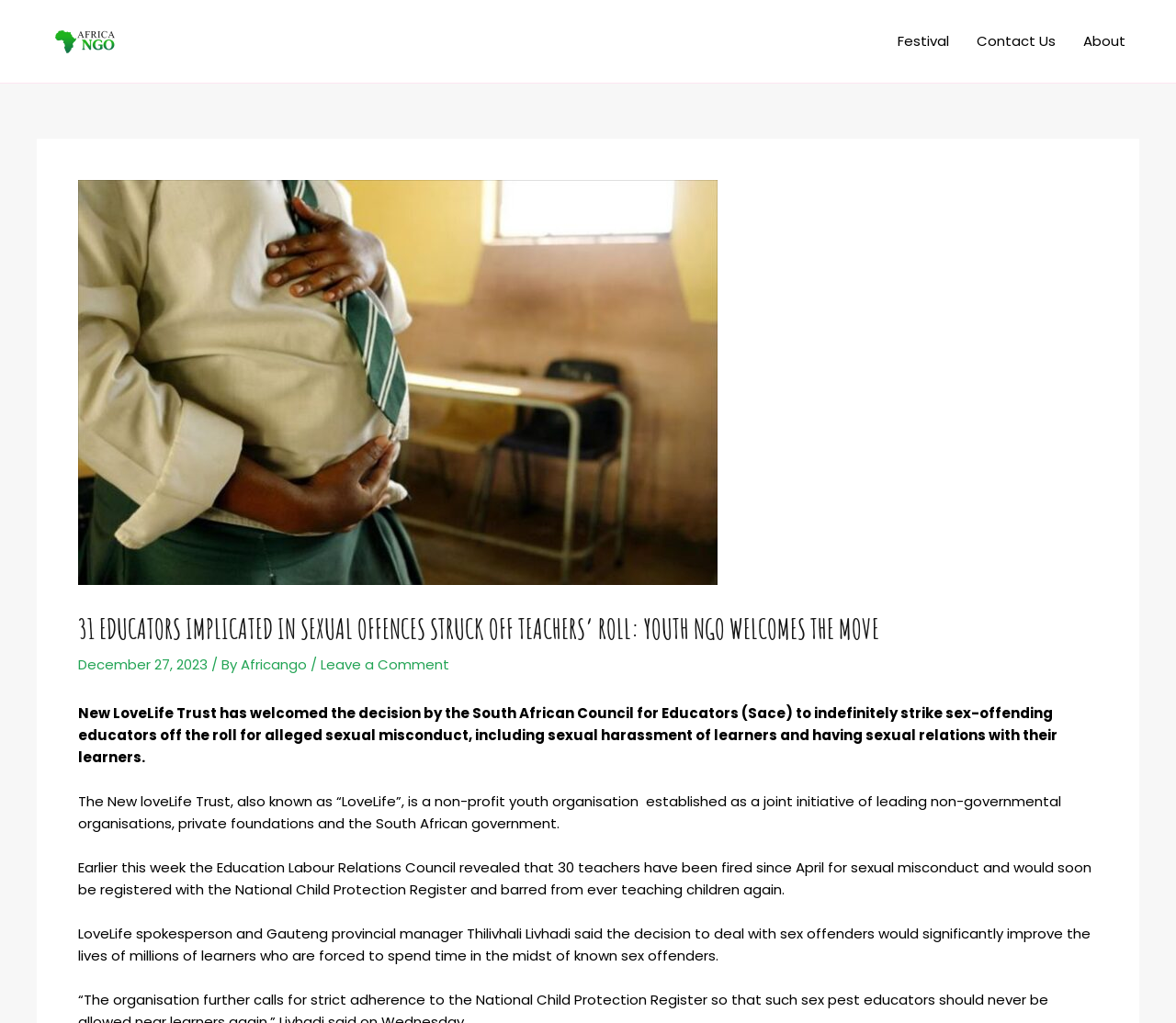Find the bounding box coordinates for the UI element whose description is: "title="ZetaTalk Logo"". The coordinates should be four float numbers between 0 and 1, in the format [left, top, right, bottom].

None